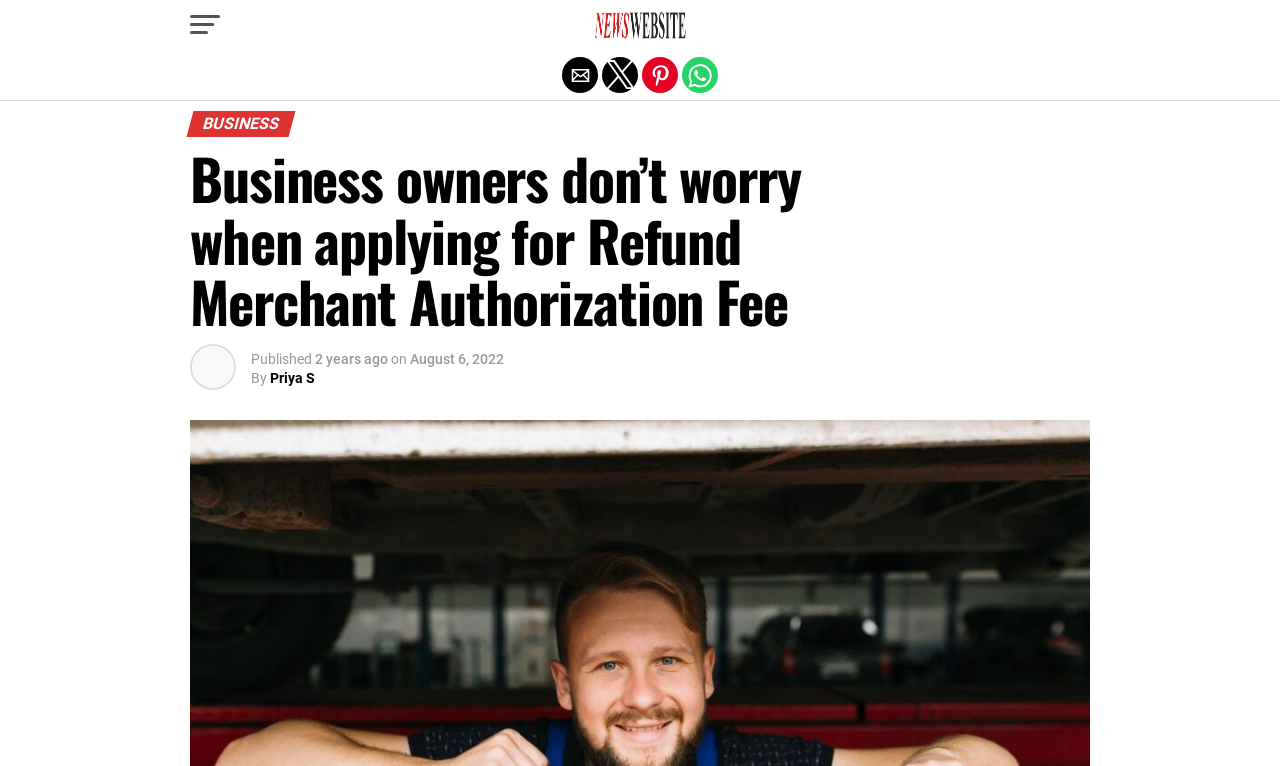Please answer the following question using a single word or phrase: 
What is the topic of the article?

Business